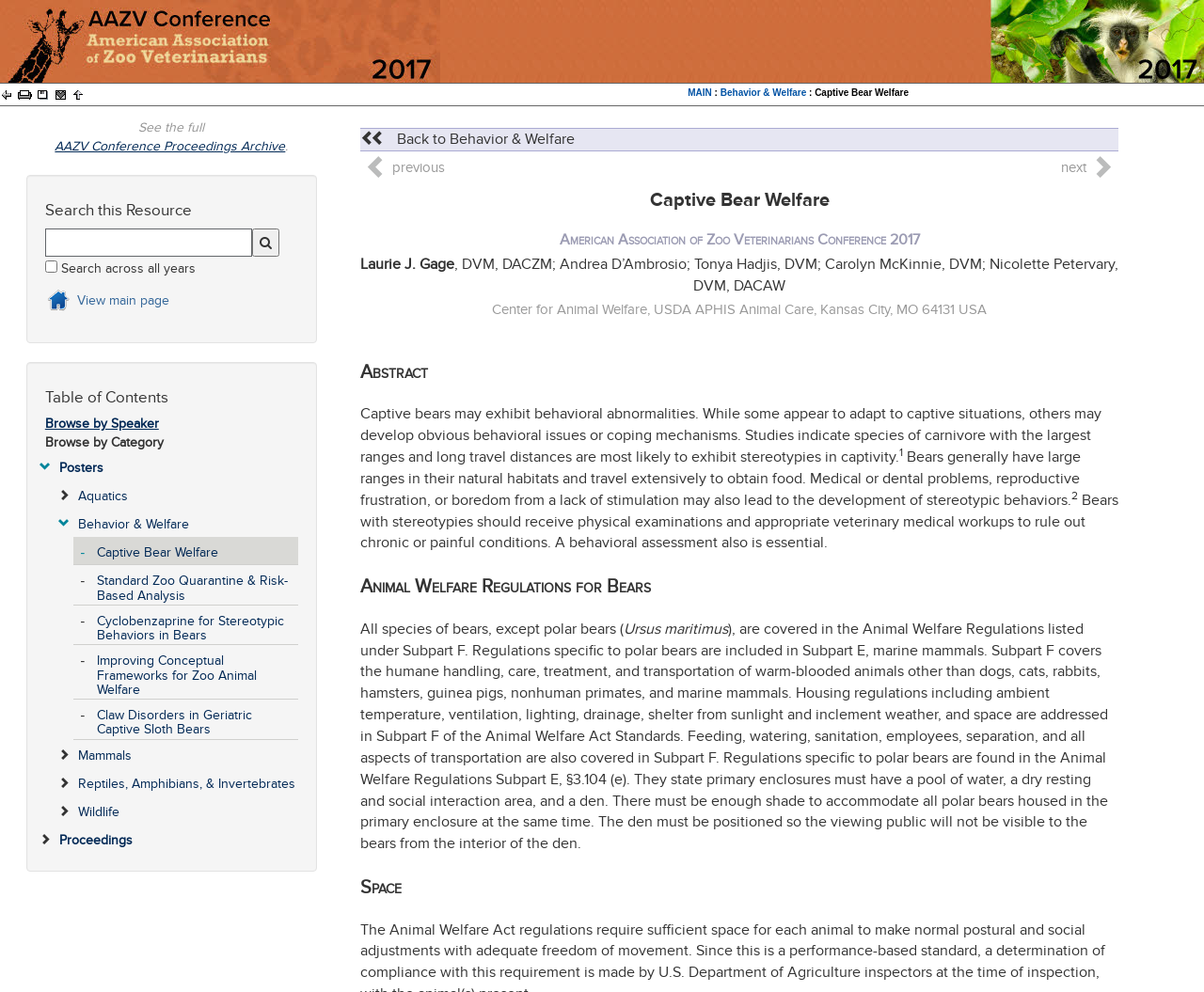What is the topic of the conference proceedings?
Based on the visual details in the image, please answer the question thoroughly.

The topic of the conference proceedings can be determined by looking at the title of the webpage, which is 'Captive Bear Welfare - AAZV 2017 - VIN'. This suggests that the conference proceedings are related to the welfare of captive bears.